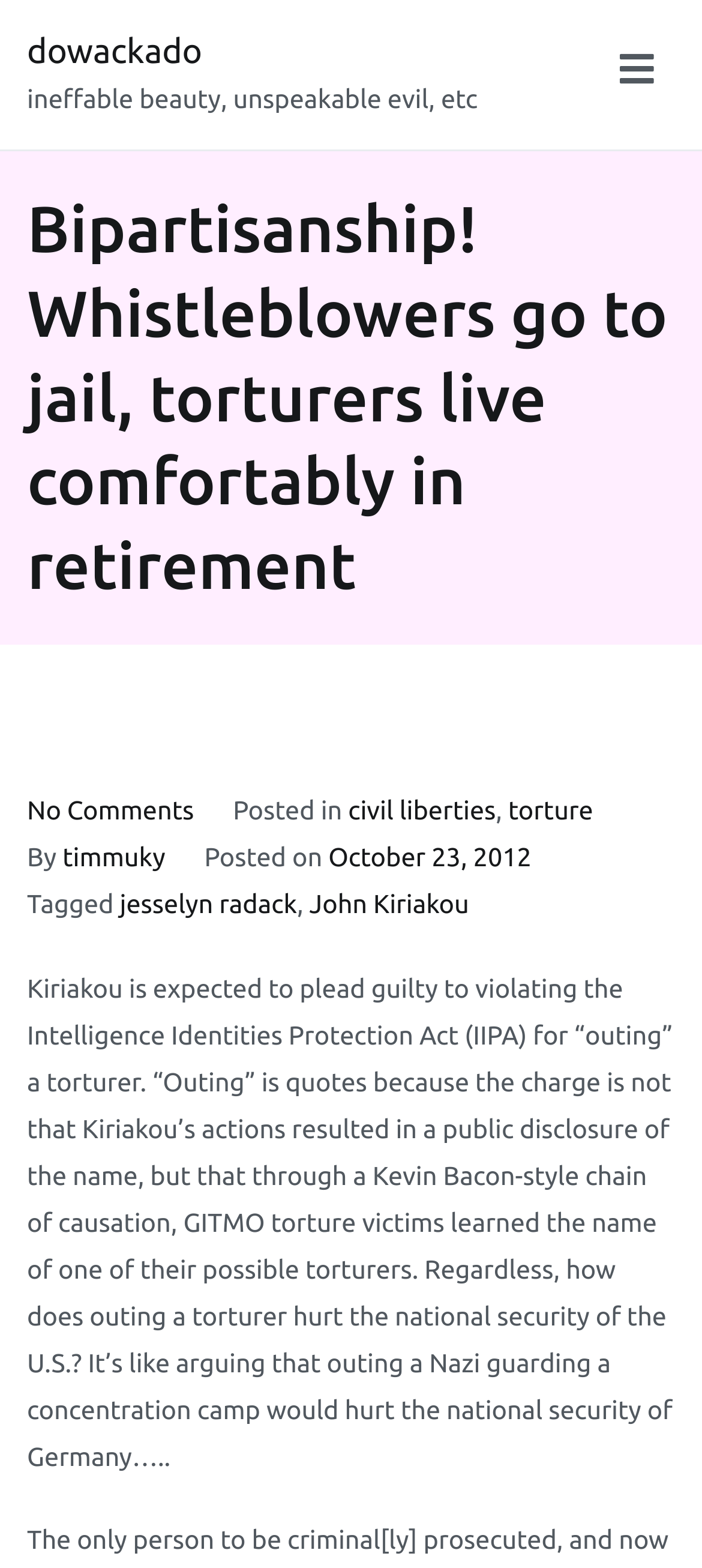Locate the bounding box coordinates of the item that should be clicked to fulfill the instruction: "Learn more about 'John Kiriakou'".

[0.441, 0.567, 0.668, 0.586]